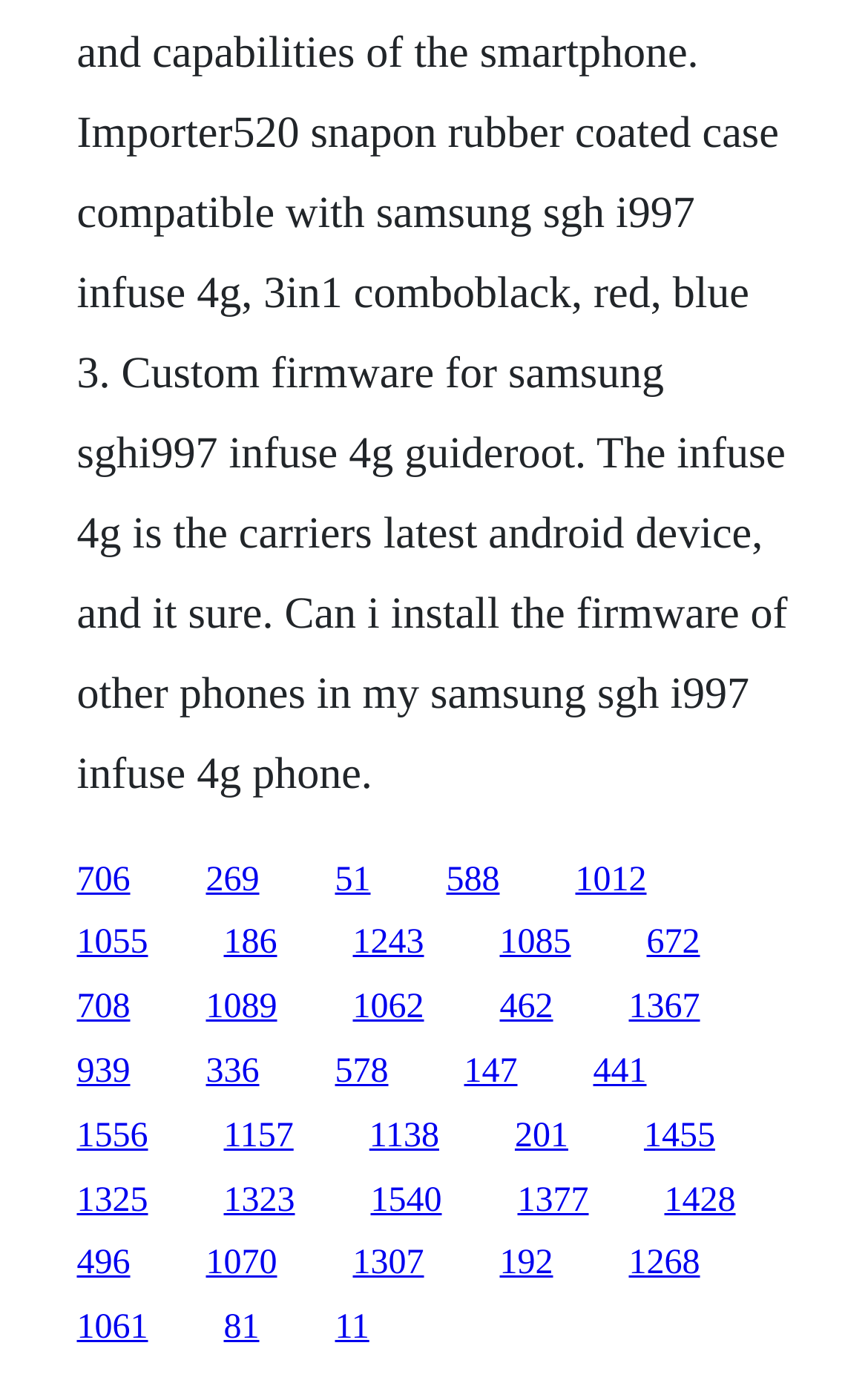Please identify the bounding box coordinates of the clickable region that I should interact with to perform the following instruction: "visit the fifth link". The coordinates should be expressed as four float numbers between 0 and 1, i.e., [left, top, right, bottom].

[0.663, 0.624, 0.745, 0.651]